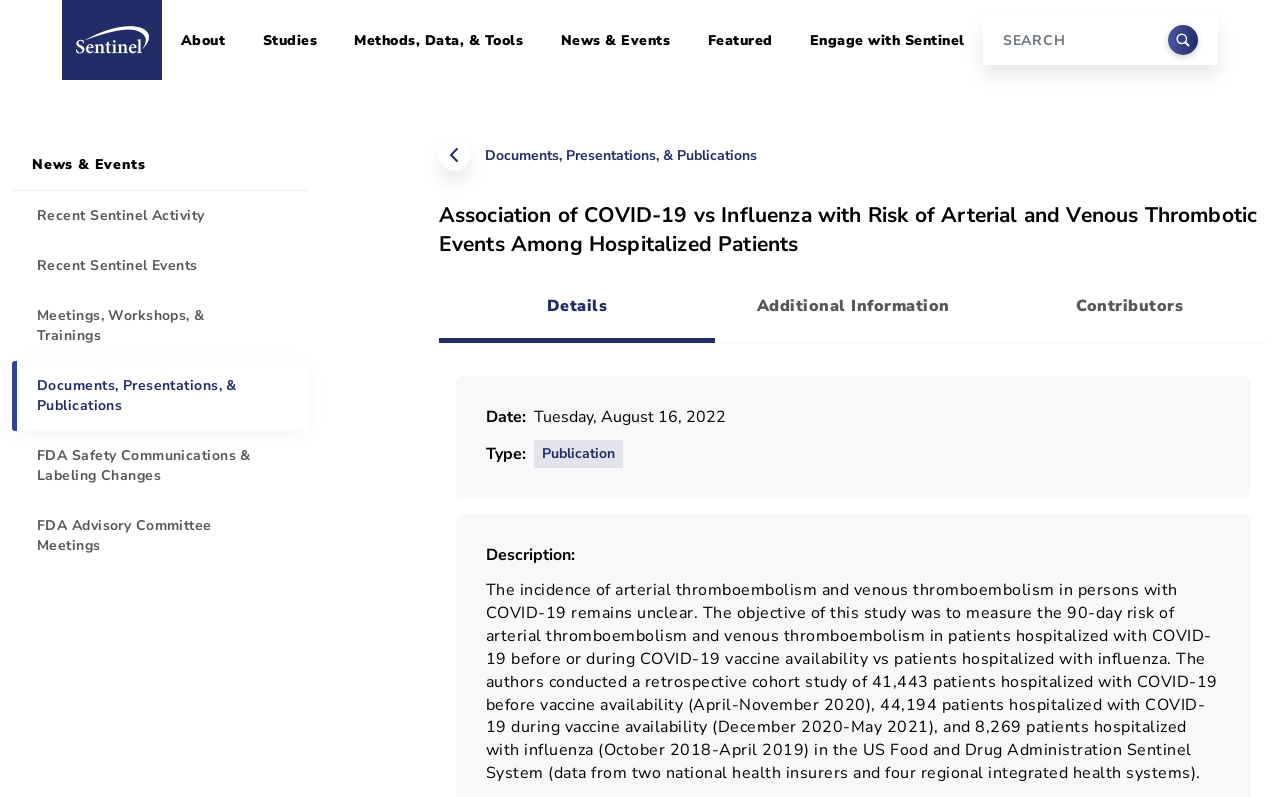Please find the bounding box coordinates for the clickable element needed to perform this instruction: "Search for a keyword".

[0.768, 0.019, 0.952, 0.082]